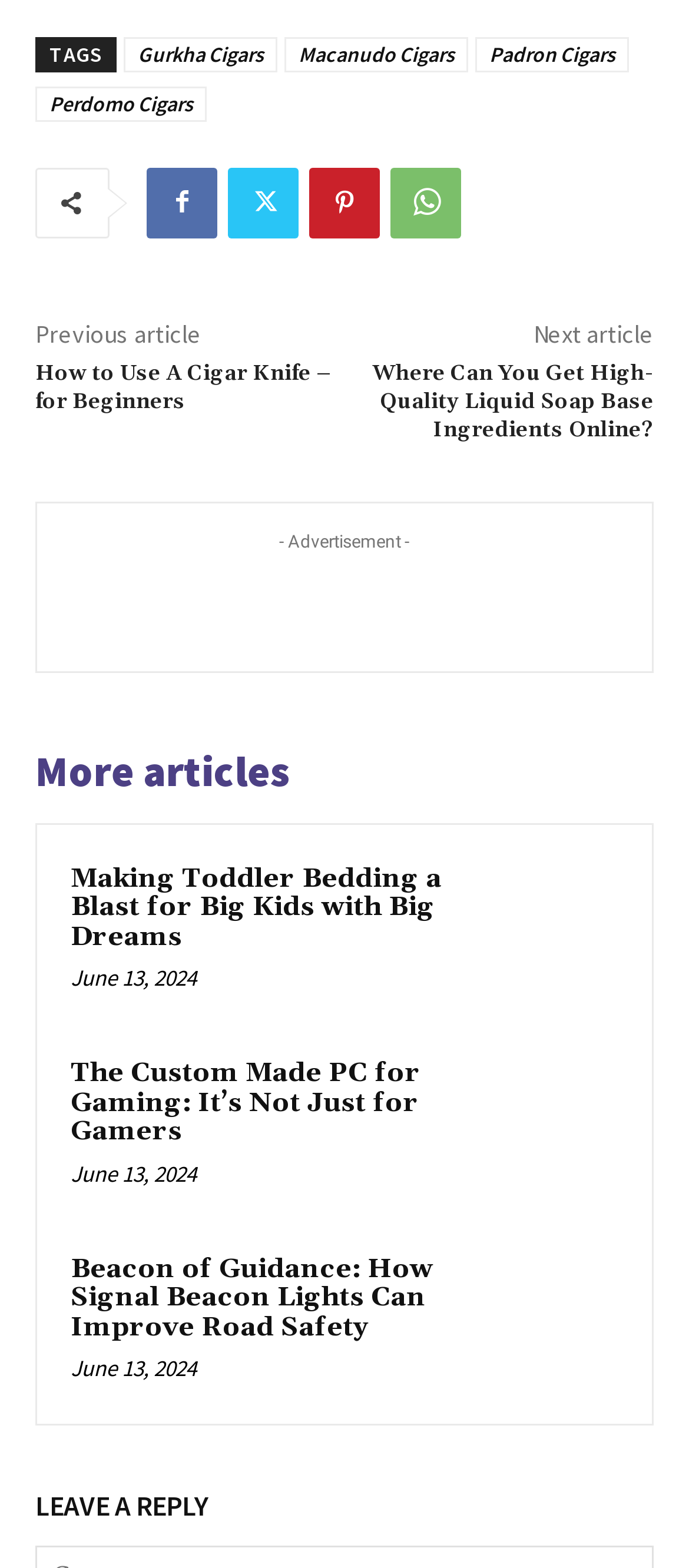How many cigar brands are listed?
Using the information from the image, answer the question thoroughly.

I counted the number of links with cigar brand names, which are Gurkha Cigars, Macanudo Cigars, Padron Cigars, and Perdomo Cigars.